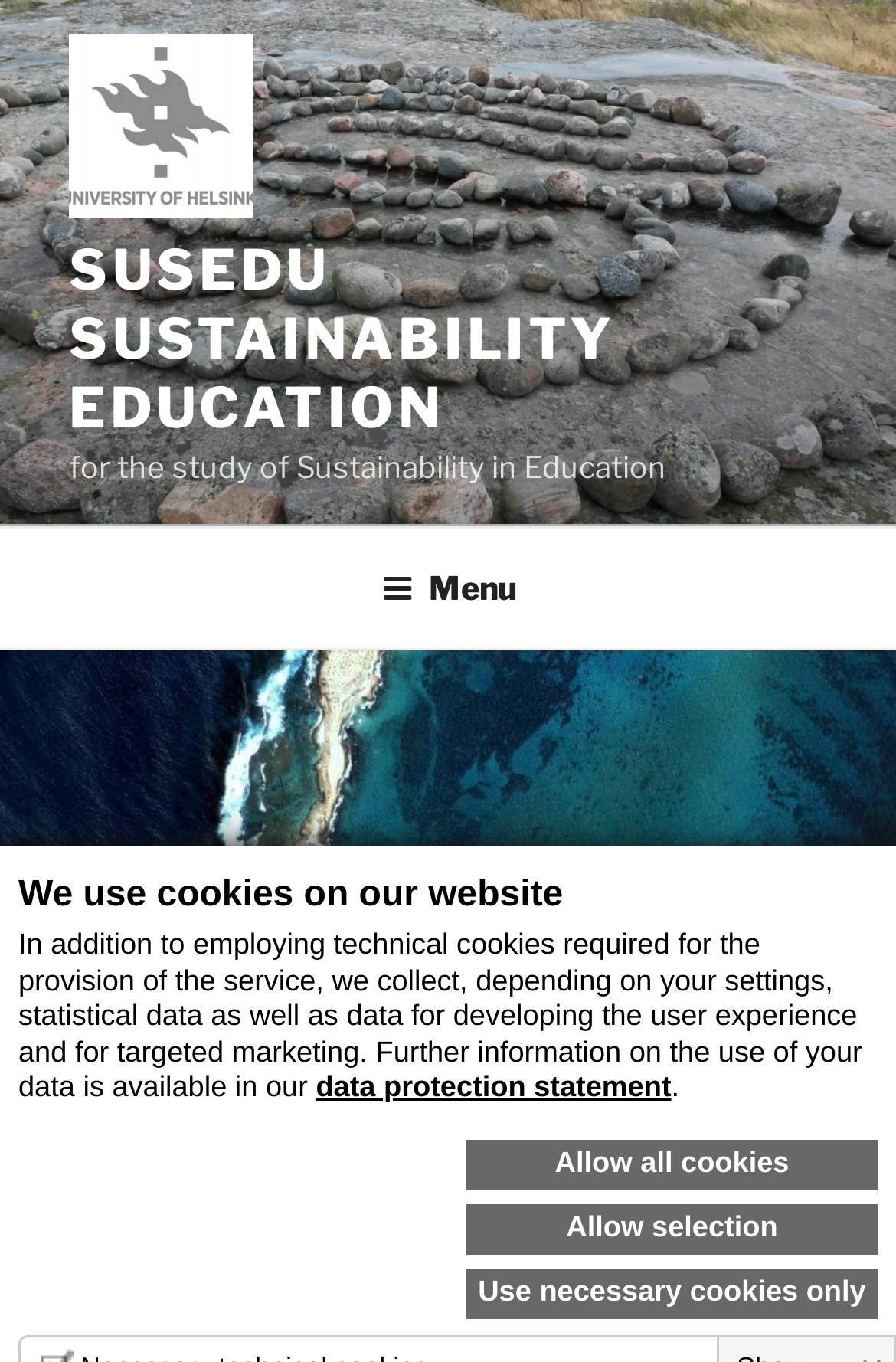Answer the question below with a single word or a brief phrase: 
What is the purpose of the organization?

Study of Sustainability in Education